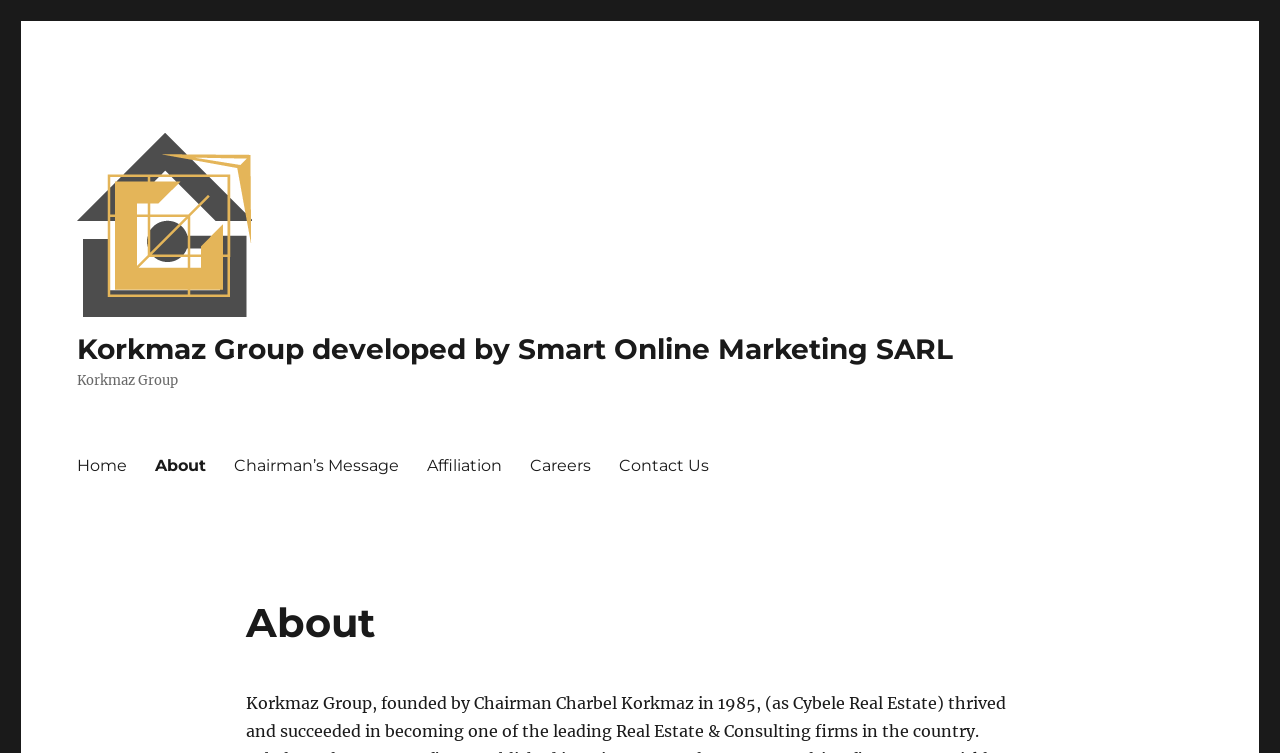Create an in-depth description of the webpage, covering main sections.

The webpage is about the "About" section of the Korkmaz Group, developed by Smart Online Marketing SARL. At the top-left corner, there is a logo image of the Korkmaz Group, accompanied by a link with the same name. Below the logo, there is another link with the same name, "Korkmaz Group developed by Smart Online Marketing SARL".

On the top-right side, there is a primary navigation menu with six links: "Home", "About", "Chairman's Message", "Affiliation", "Careers", and "Contact Us". The "About" link is currently focused.

Below the navigation menu, there is a header section with a heading that reads "About". This section is located near the top-center of the page.